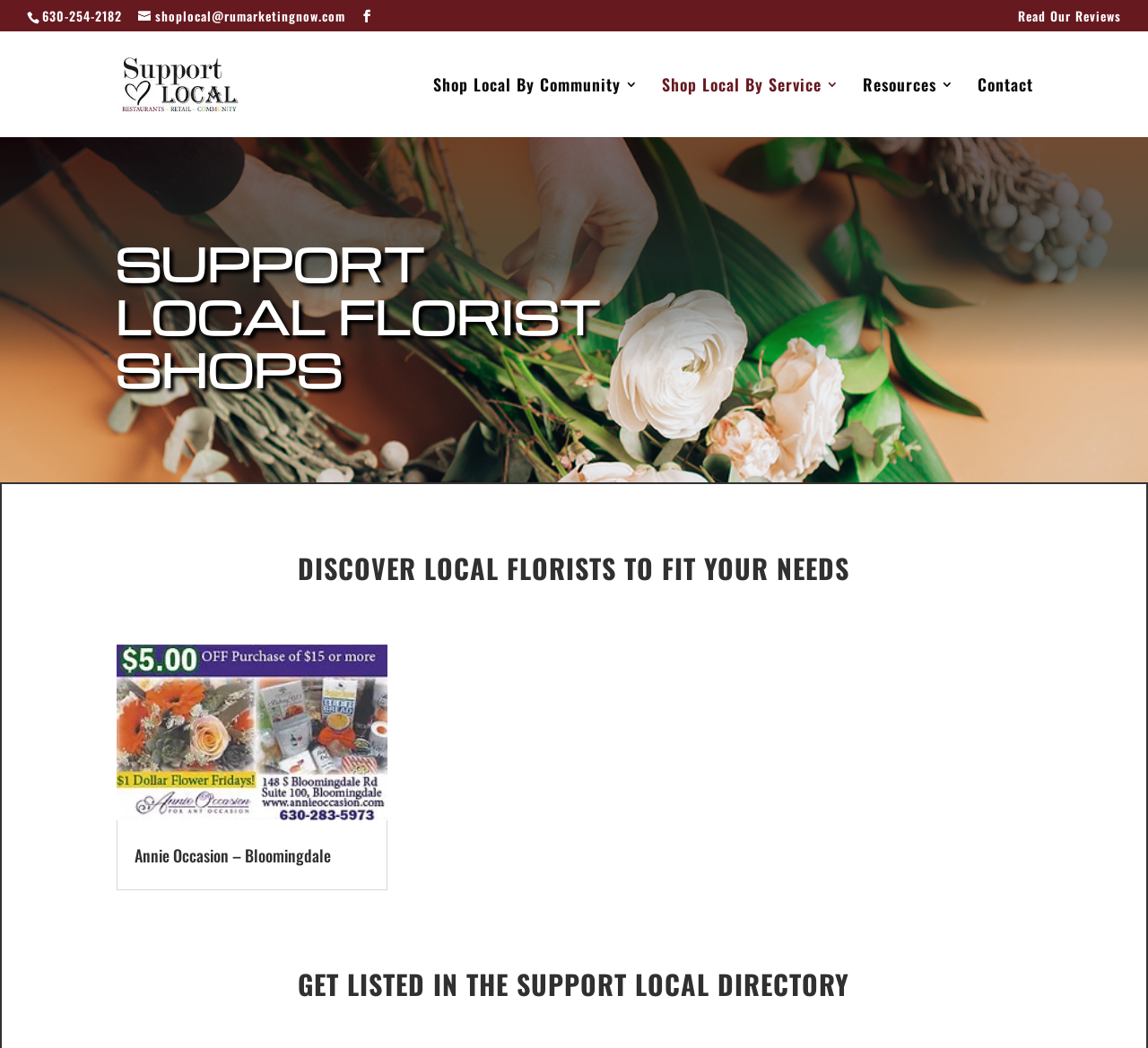Using floating point numbers between 0 and 1, provide the bounding box coordinates in the format (top-left x, top-left y, bottom-right x, bottom-right y). Locate the UI element described here: alt="Support Local"

[0.103, 0.067, 0.25, 0.089]